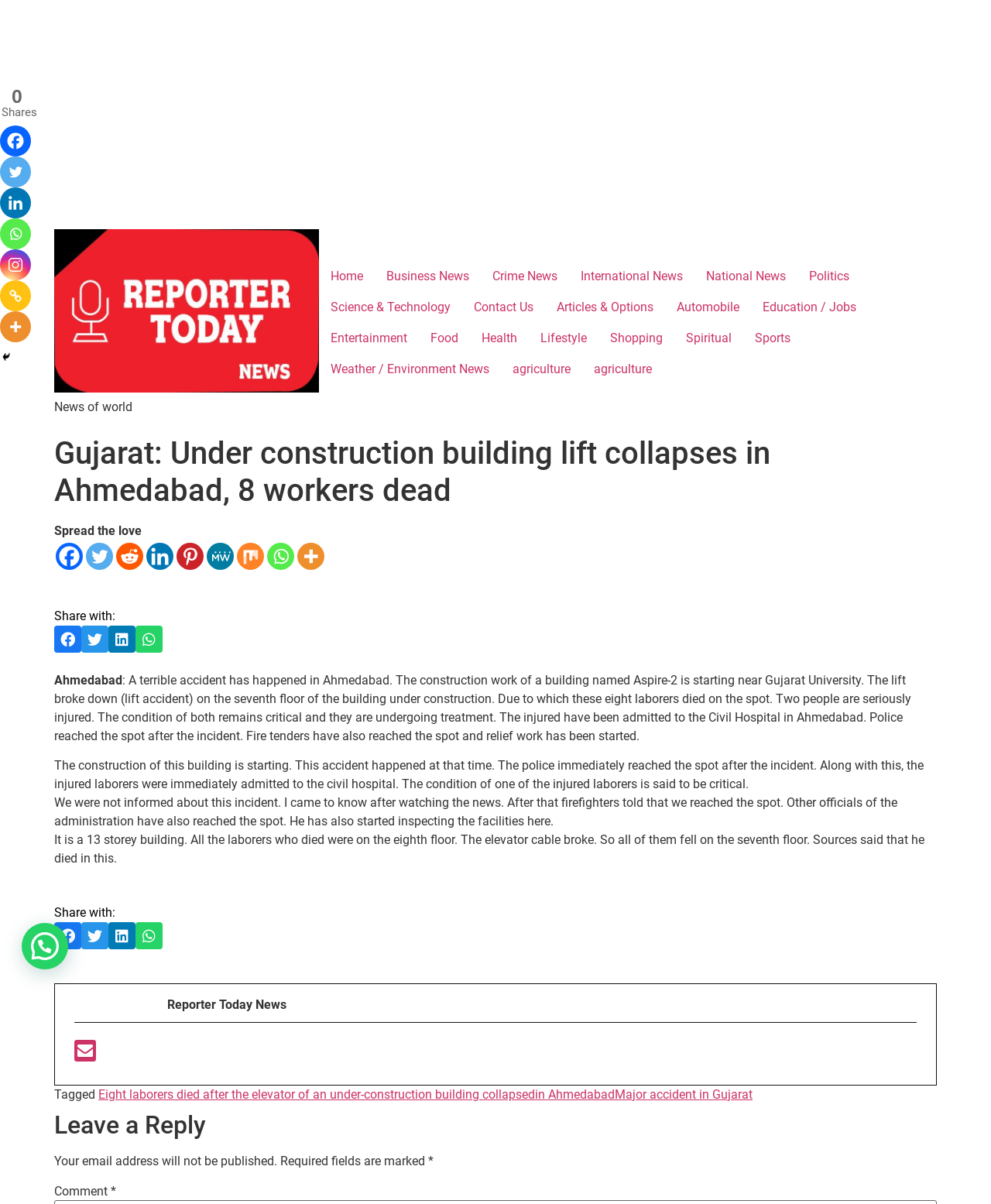How many workers died in the building lift collapse?
Look at the image and provide a detailed response to the question.

The number of workers who died in the building lift collapse can be found in the main article of the webpage, where it is written as '8 workers dead'.